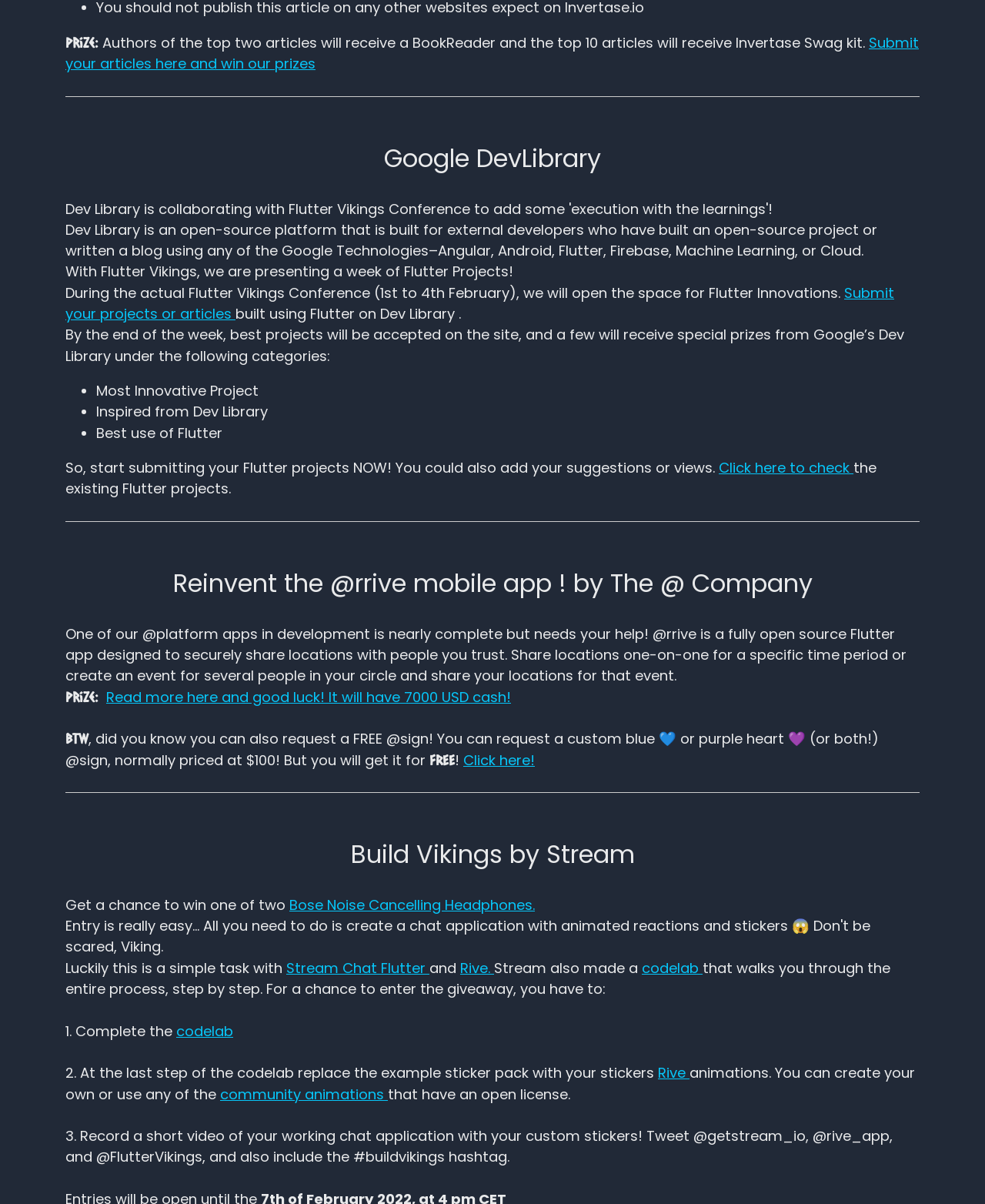Please answer the following question using a single word or phrase: 
What is the prize for the top two articles?

BookReader and Invertase Swag kit